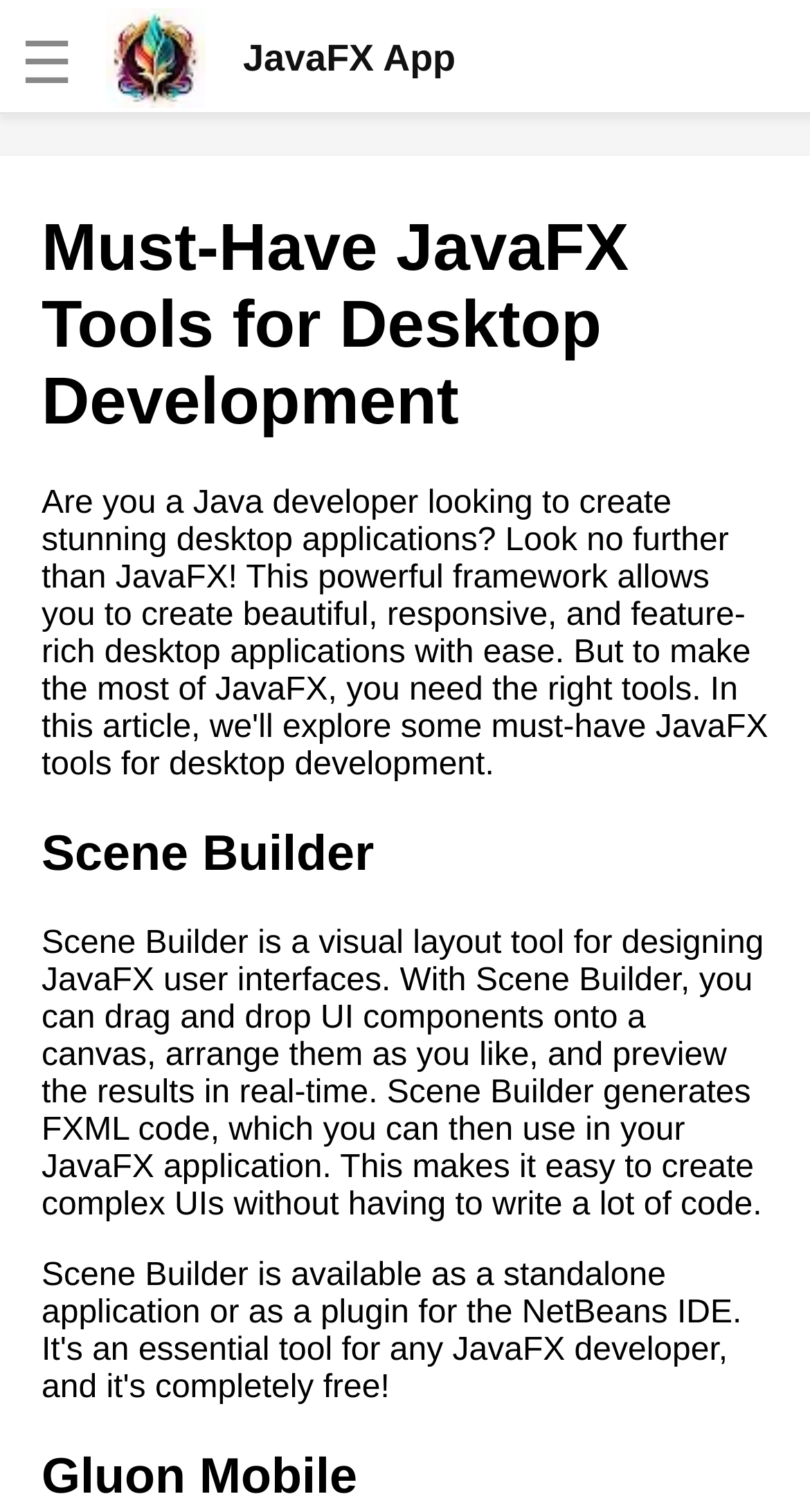Use one word or a short phrase to answer the question provided: 
How many headings are on the webpage?

3